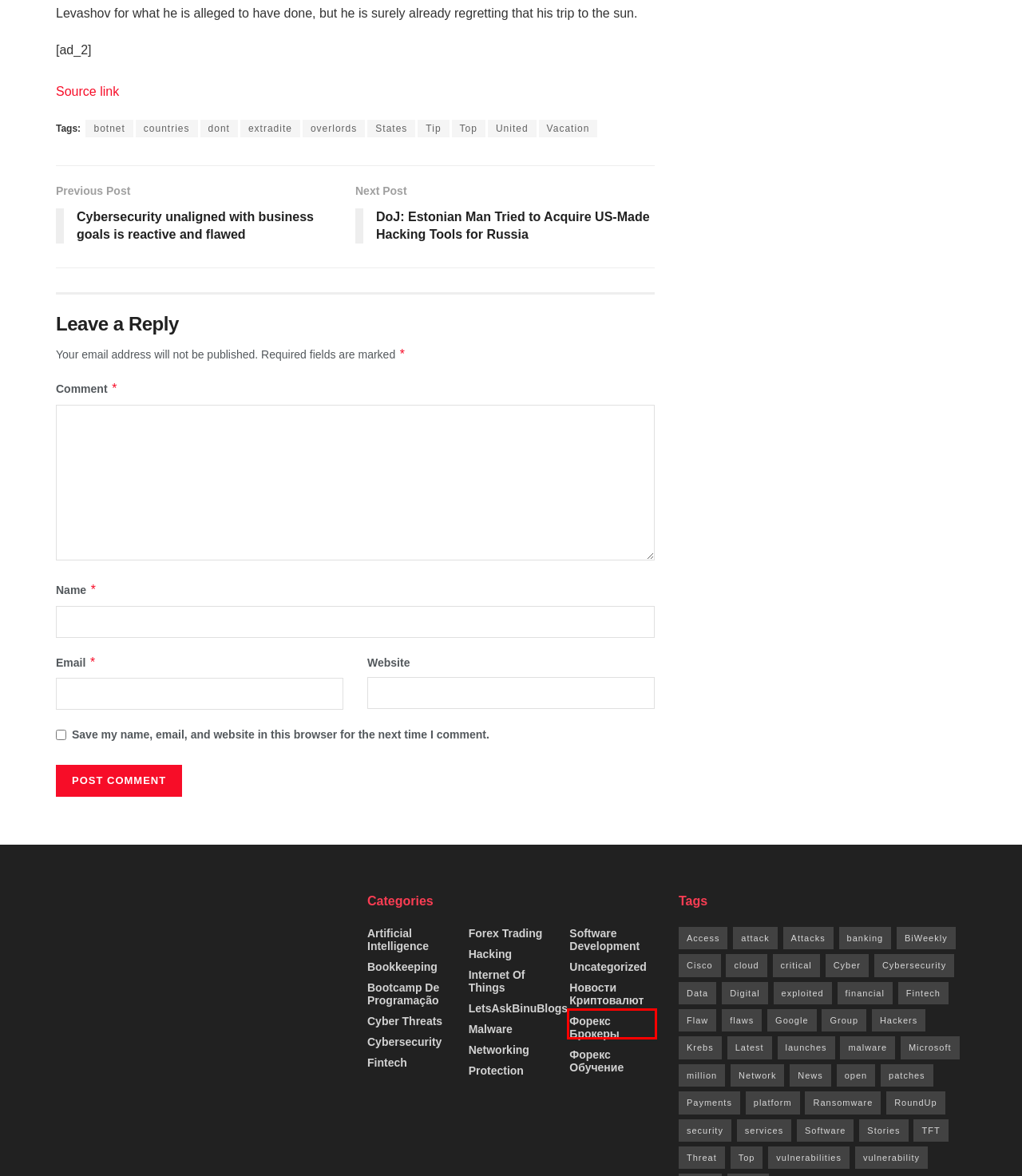Using the screenshot of a webpage with a red bounding box, pick the webpage description that most accurately represents the new webpage after the element inside the red box is clicked. Here are the candidates:
A. Uncategorized – LetsAskBinu.com
B. flaws – LetsAskBinu.com
C. Payments – LetsAskBinu.com
D. vulnerabilities – LetsAskBinu.com
E. million – LetsAskBinu.com
F. cloud – LetsAskBinu.com
G. Форекс Брокеры – LetsAskBinu.com
H. services – LetsAskBinu.com

G